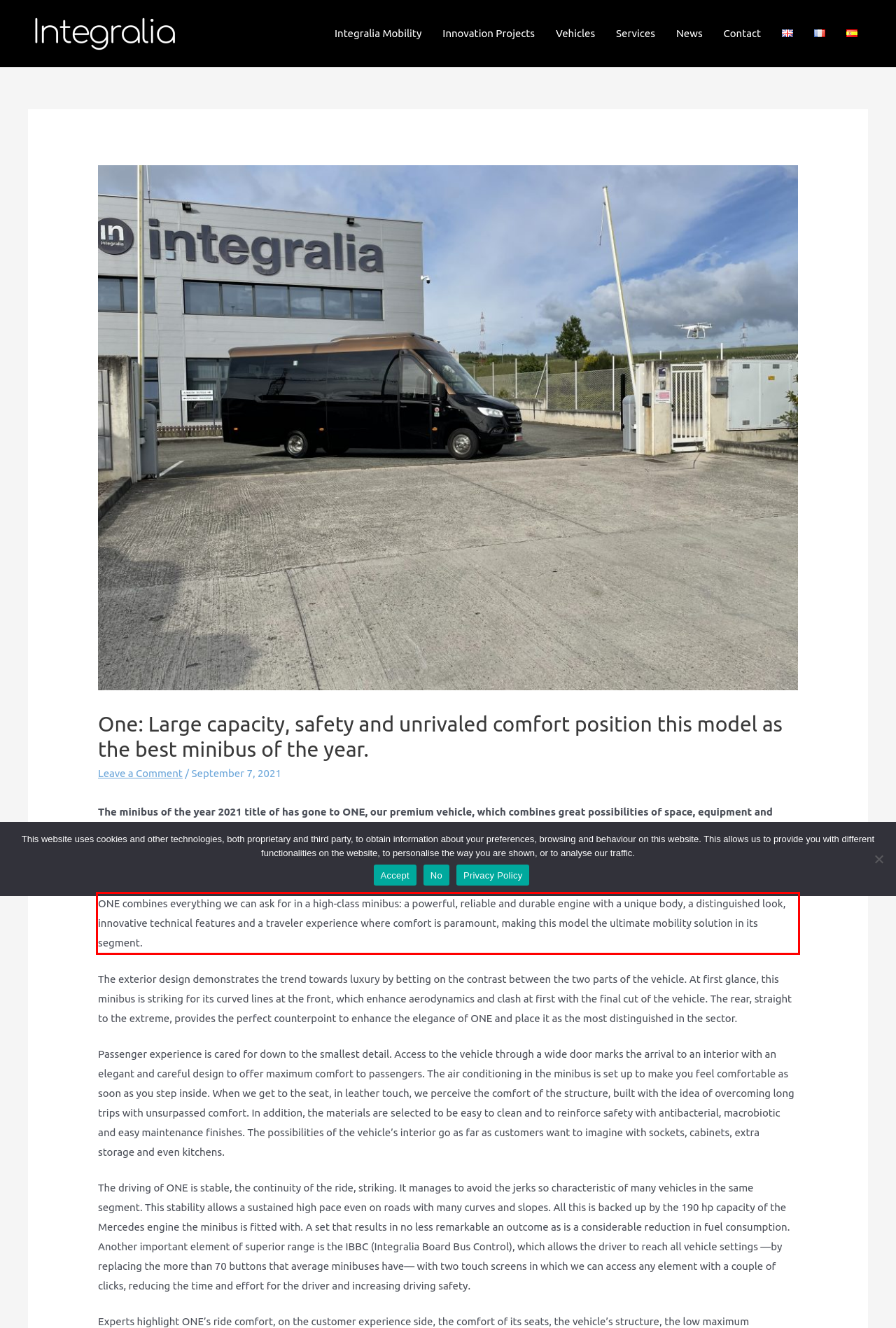Given the screenshot of the webpage, identify the red bounding box, and recognize the text content inside that red bounding box.

ONE combines everything we can ask for in a high-class minibus: a powerful, reliable and durable engine with a unique body, a distinguished look, innovative technical features and a traveler experience where comfort is paramount, making this model the ultimate mobility solution in its segment.